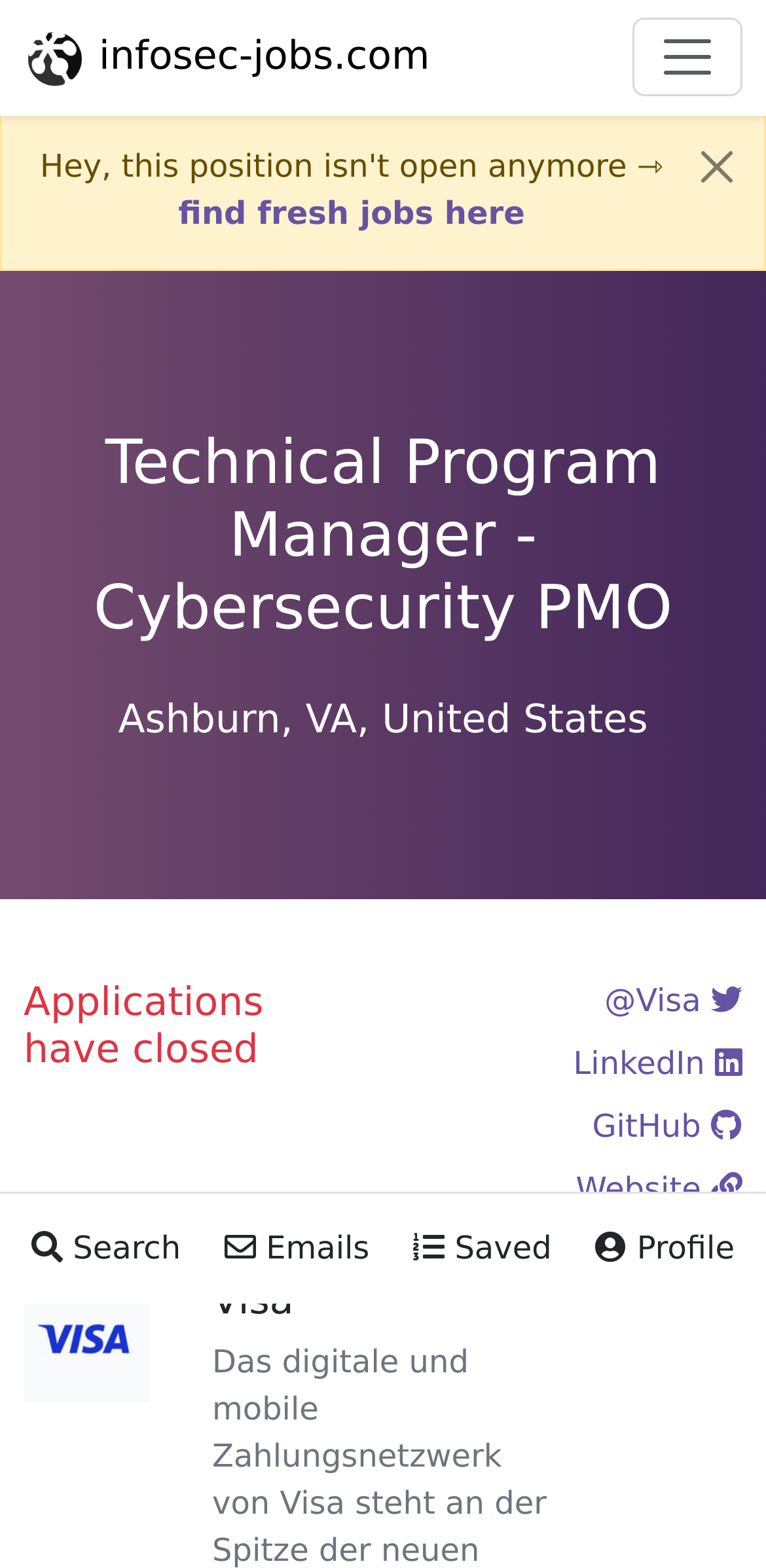How many social media links are there?
Look at the webpage screenshot and answer the question with a detailed explanation.

I counted the number of social media links by looking at the links '@Visa ', 'LinkedIn ', 'GitHub ', and 'Website ' which are all located at the bottom of the webpage.